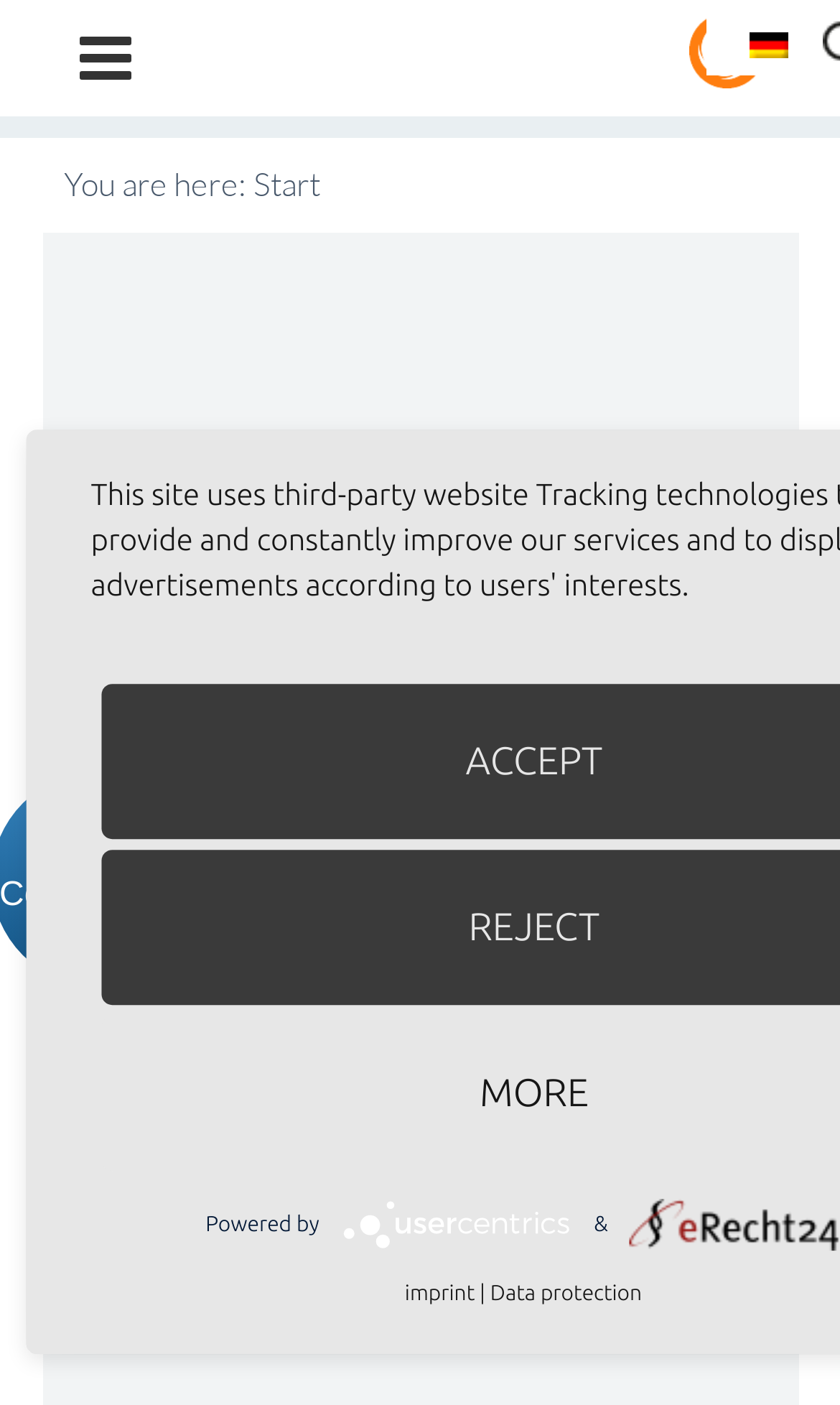Based on the element description, predict the bounding box coordinates (top-left x, top-left y, bottom-right x, bottom-right y) for the UI element in the screenshot: Contingencymore>>

[0.181, 0.749, 0.437, 0.902]